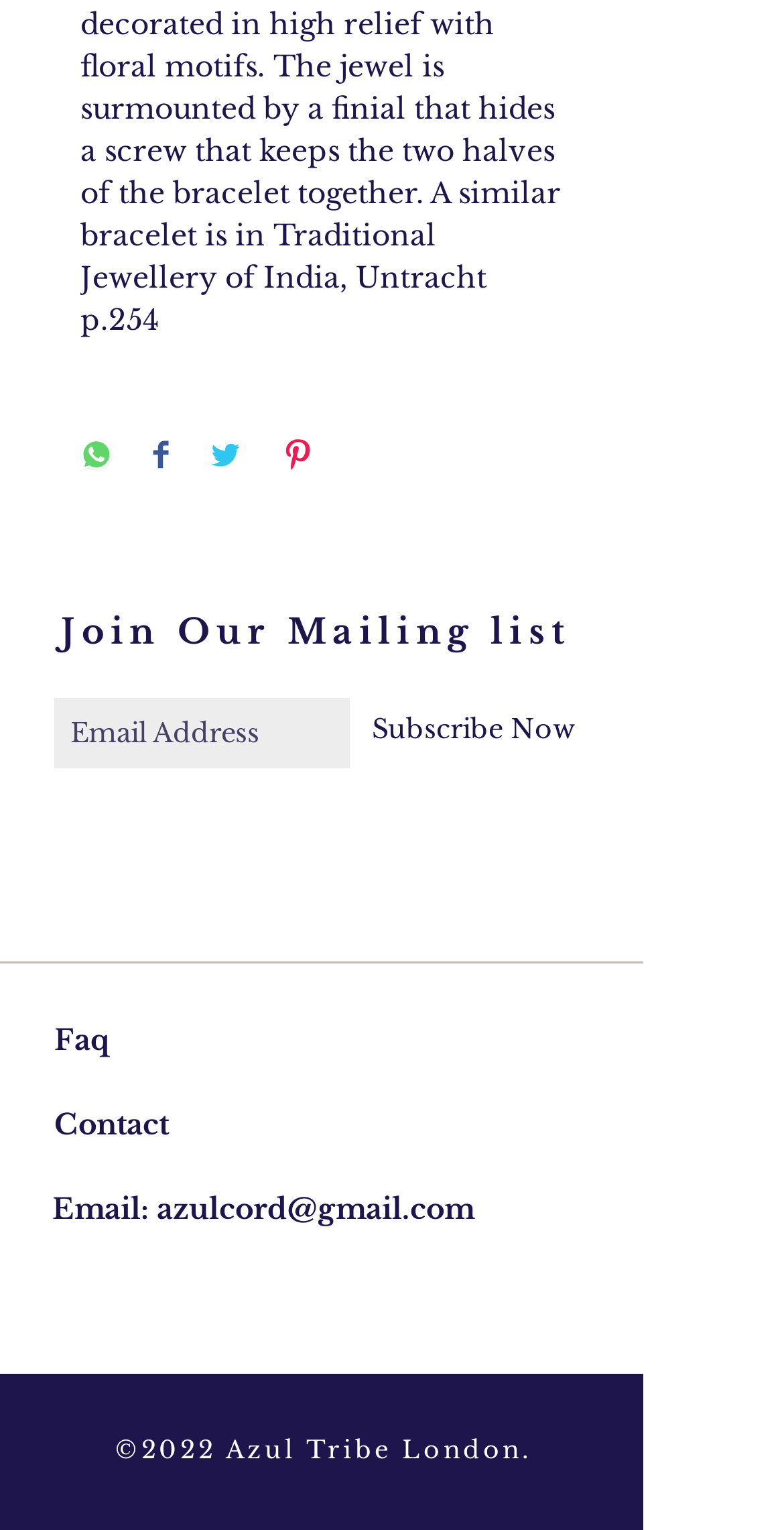Please identify the bounding box coordinates of the area I need to click to accomplish the following instruction: "View FAQ".

[0.069, 0.668, 0.138, 0.692]